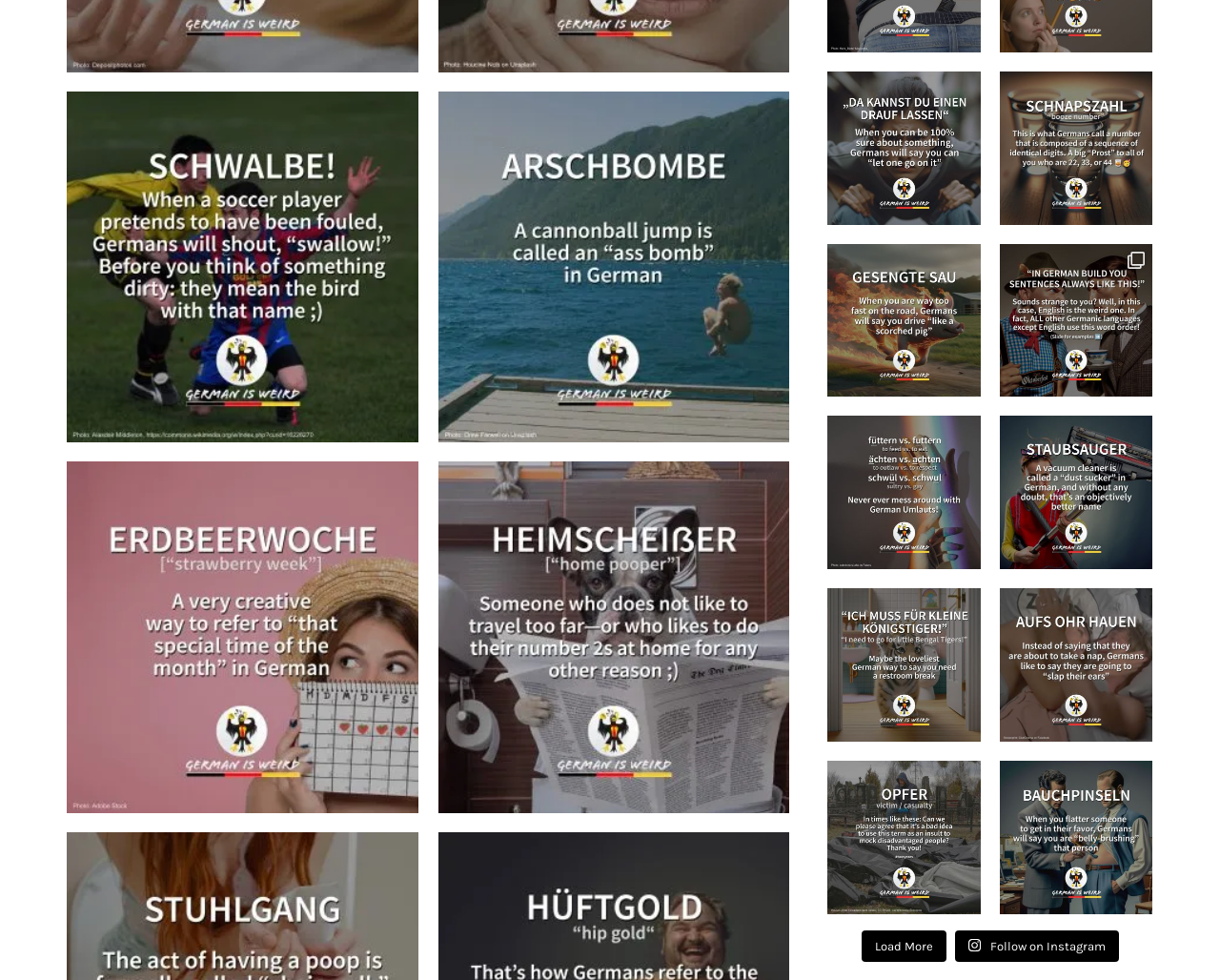With reference to the screenshot, provide a detailed response to the question below:
What is the topic of the webpage?

Based on the content of the webpage, it appears to be about the German language, with various posts and articles discussing interesting facts and curiosities about the language.